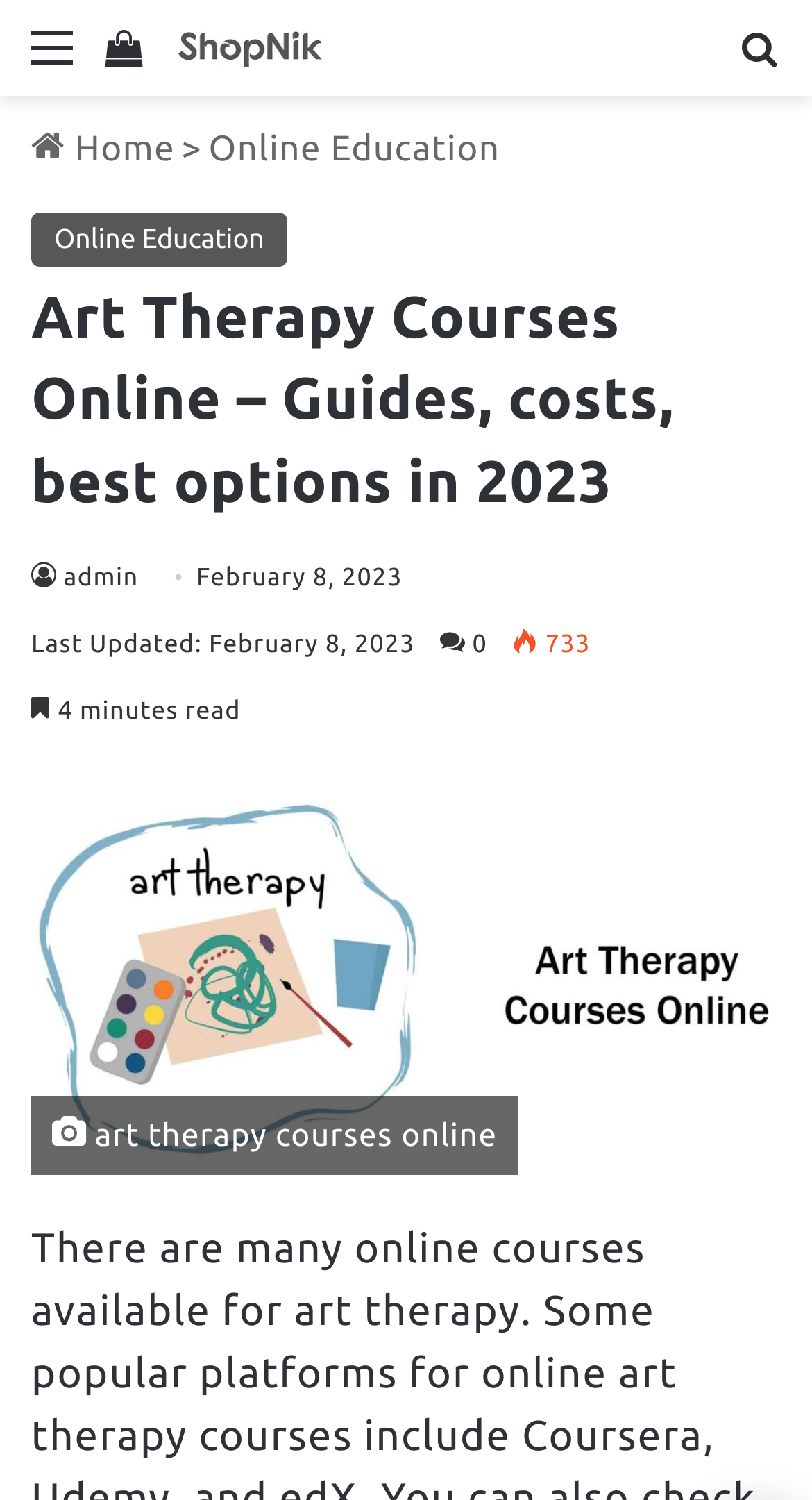Identify the bounding box coordinates of the region that needs to be clicked to carry out this instruction: "View your shopping cart". Provide these coordinates as four float numbers ranging from 0 to 1, i.e., [left, top, right, bottom].

[0.128, 0.011, 0.179, 0.074]